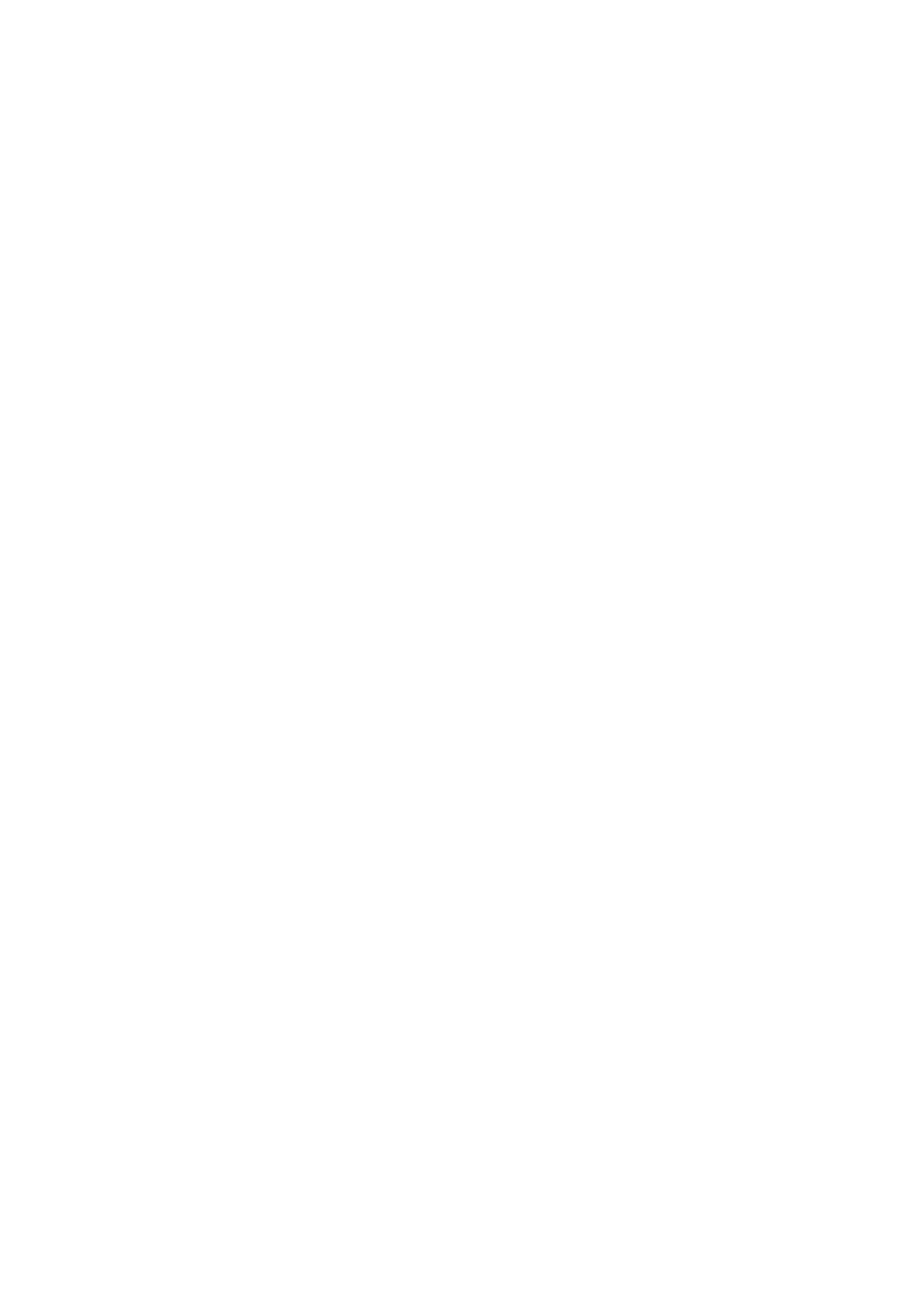Answer the question below with a single word or a brief phrase: 
How many links are there in the disclaimer section?

5